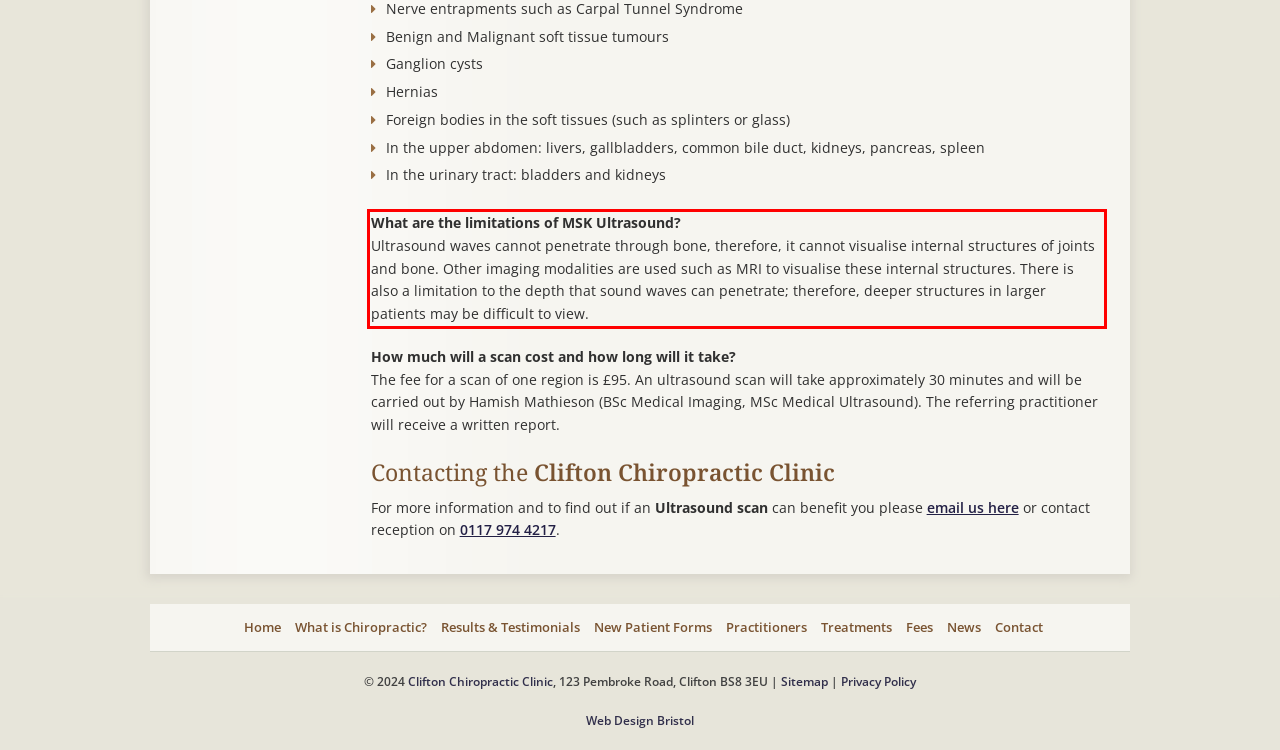Within the screenshot of a webpage, identify the red bounding box and perform OCR to capture the text content it contains.

What are the limitations of MSK Ultrasound? Ultrasound waves cannot penetrate through bone, therefore, it cannot visualise internal structures of joints and bone. Other imaging modalities are used such as MRI to visualise these internal structures. There is also a limitation to the depth that sound waves can penetrate; therefore, deeper structures in larger patients may be difficult to view.